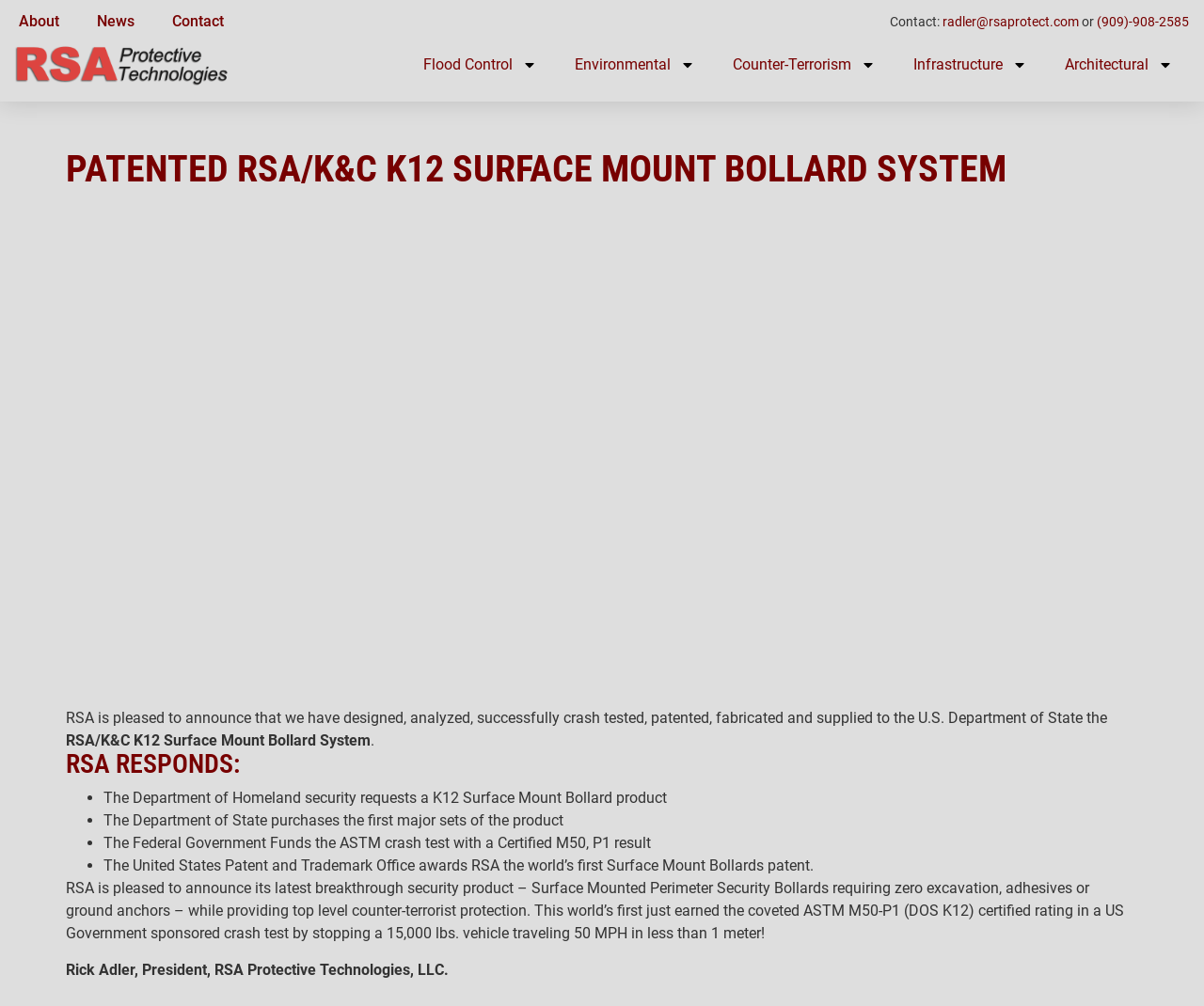Show the bounding box coordinates for the HTML element as described: "Flood Control".

[0.336, 0.043, 0.462, 0.086]